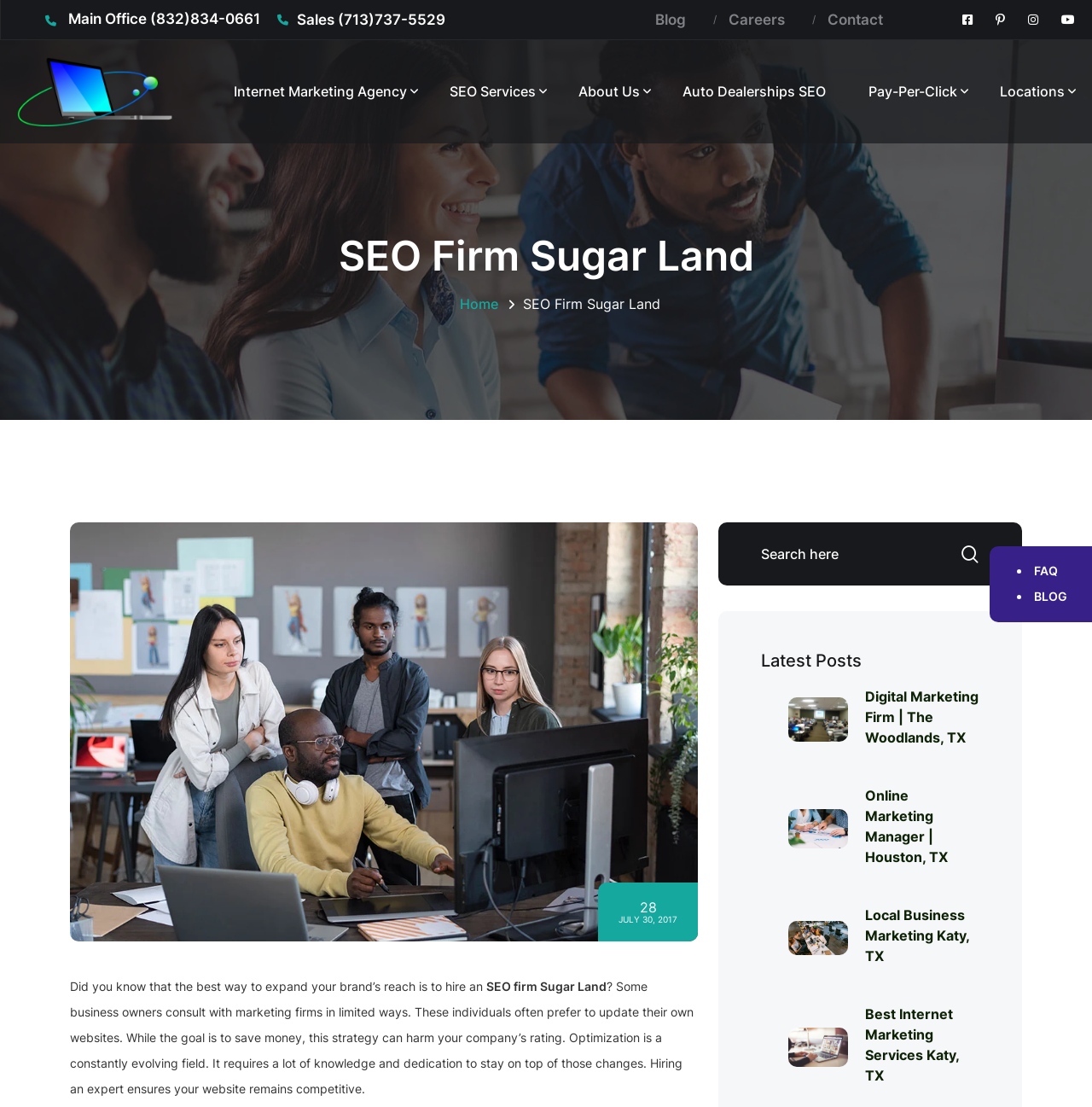Show the bounding box coordinates for the element that needs to be clicked to execute the following instruction: "Visit the blog". Provide the coordinates in the form of four float numbers between 0 and 1, i.e., [left, top, right, bottom].

[0.6, 0.01, 0.628, 0.025]